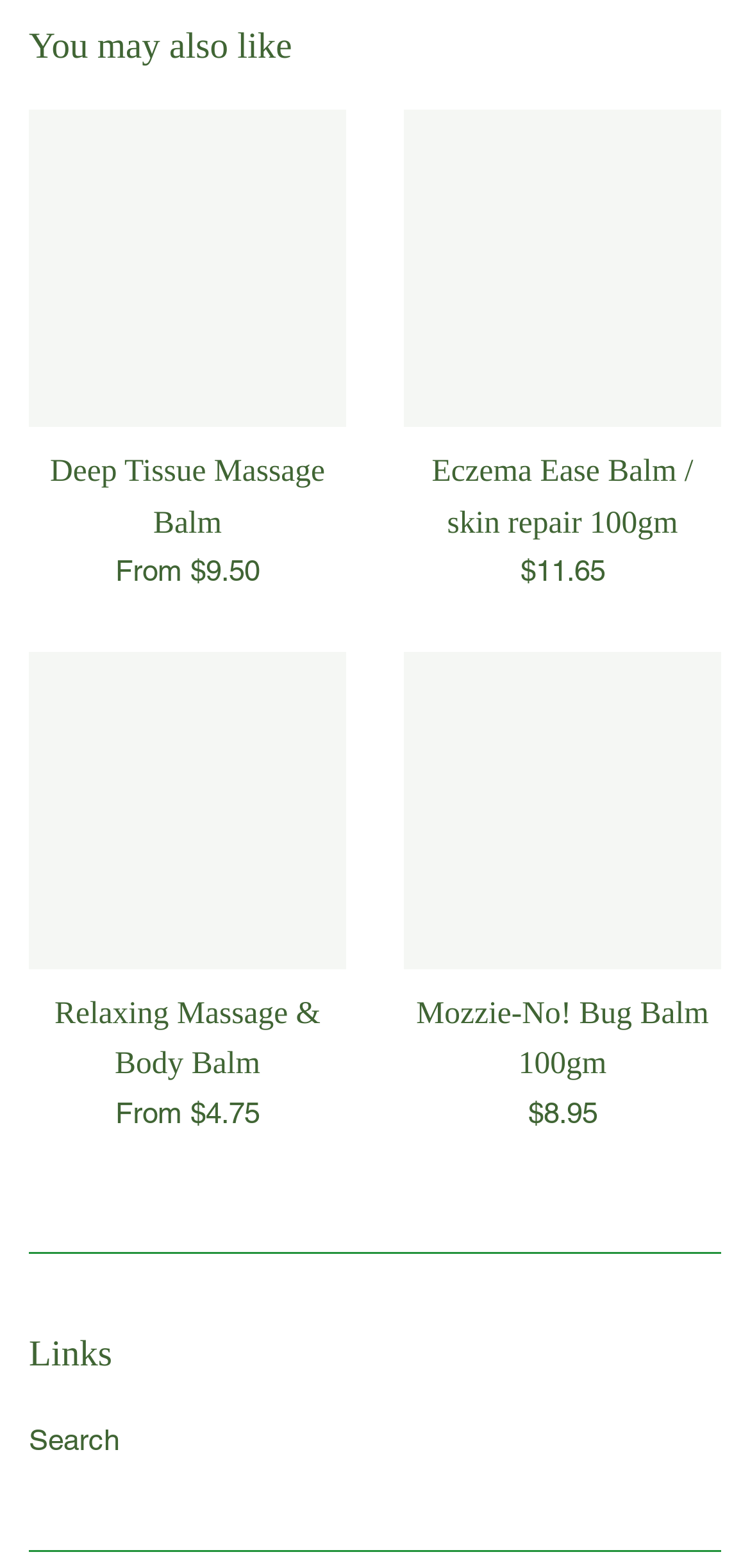Using the provided description: "Relaxing Massage & Body Balm", find the bounding box coordinates of the corresponding UI element. The output should be four float numbers between 0 and 1, in the format [left, top, right, bottom].

[0.073, 0.634, 0.427, 0.69]